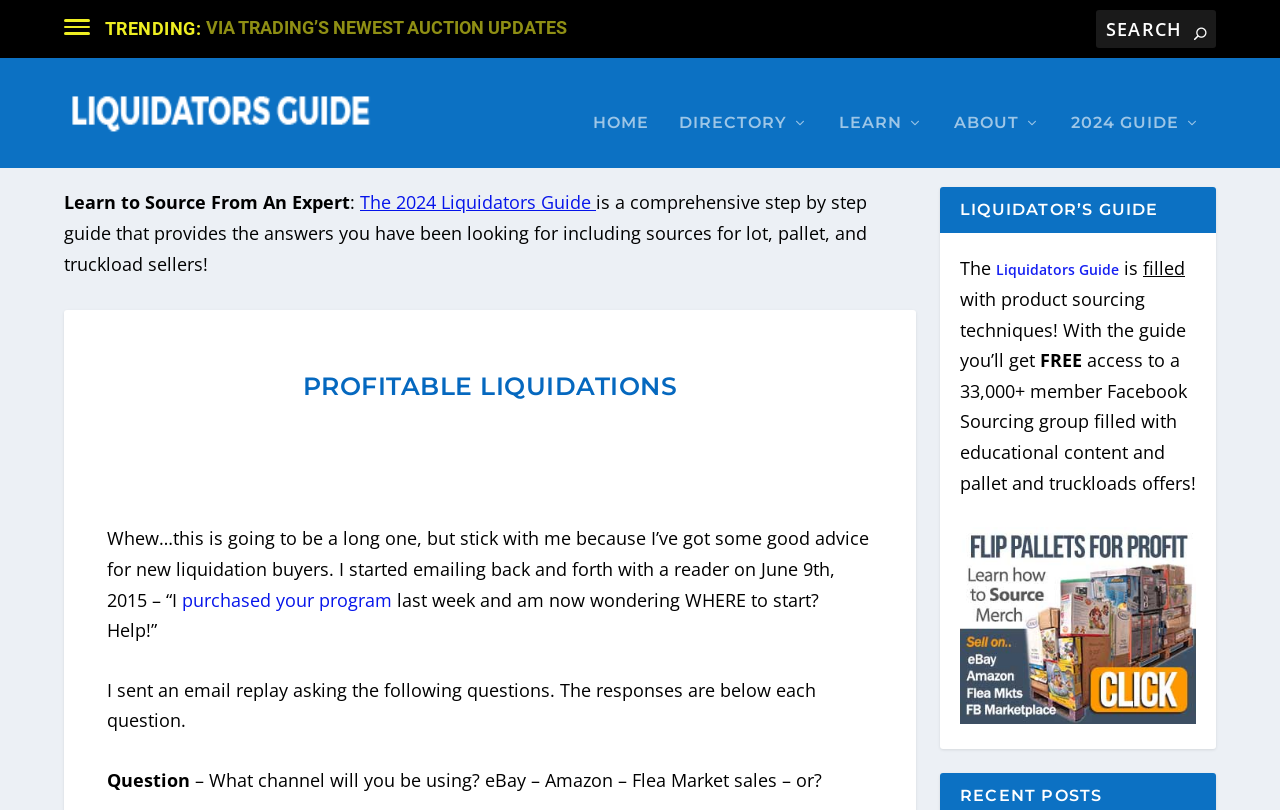Can you specify the bounding box coordinates for the region that should be clicked to fulfill this instruction: "Search for something".

[0.856, 0.012, 0.95, 0.059]